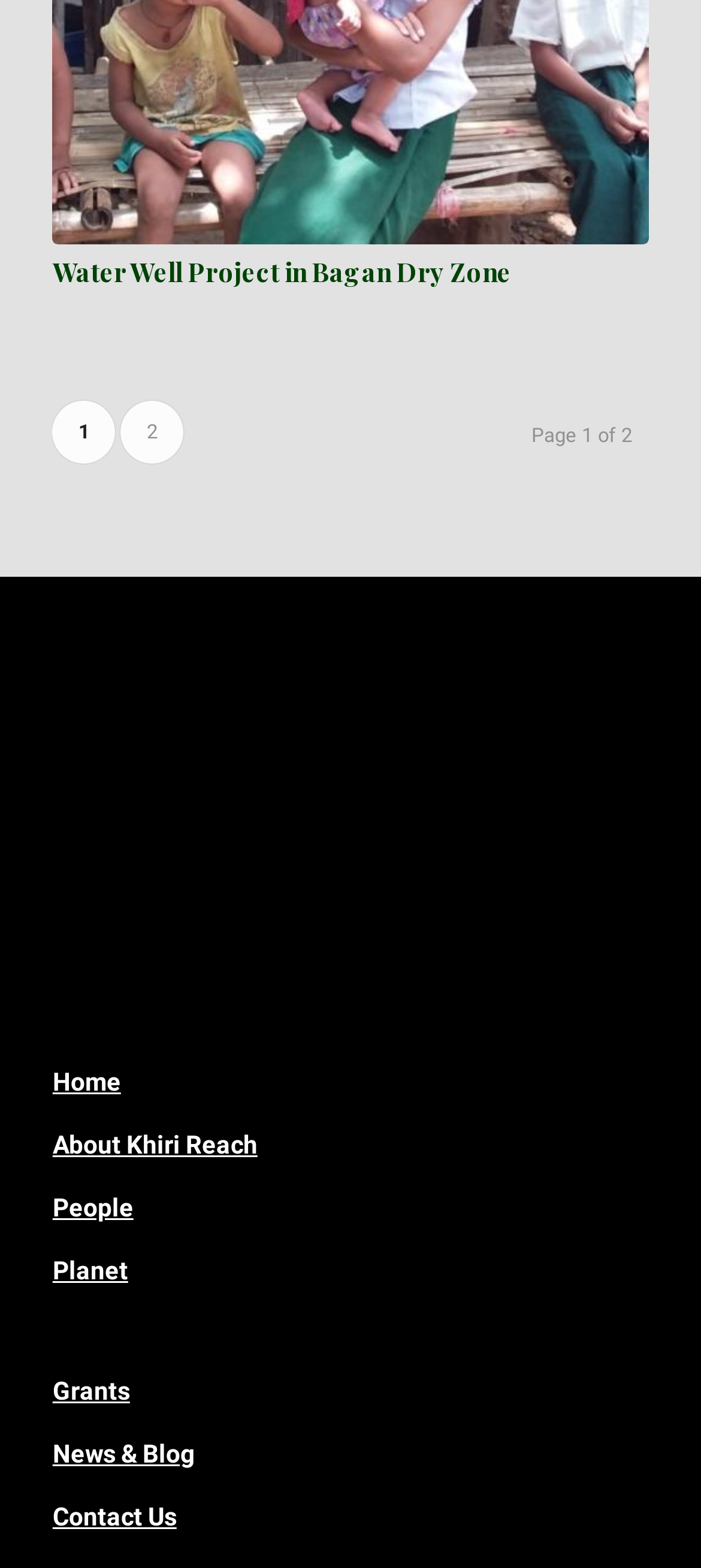Show the bounding box coordinates of the region that should be clicked to follow the instruction: "view the Water Well Project in Bagan Dry Zone."

[0.075, 0.161, 0.729, 0.183]